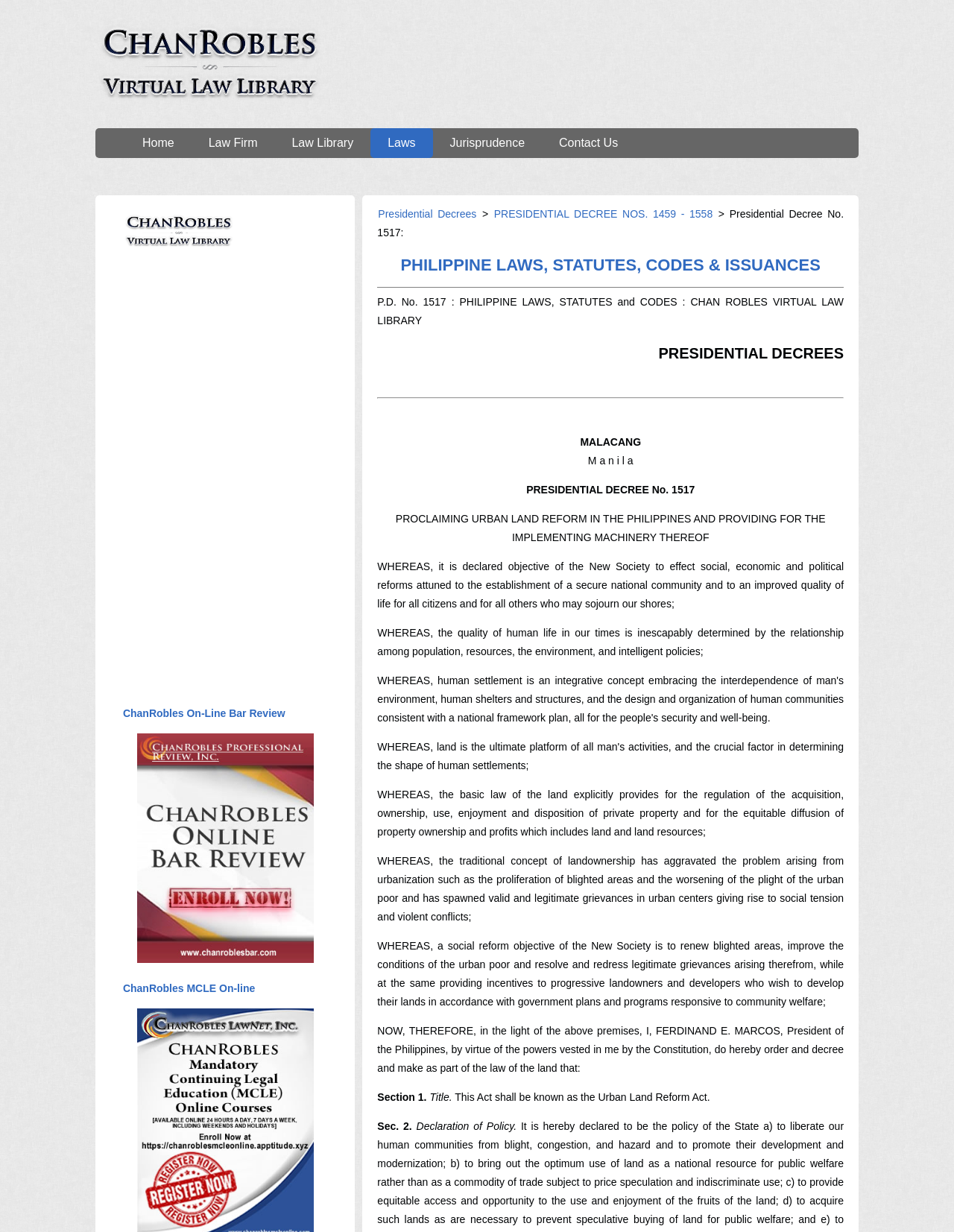Based on the image, provide a detailed response to the question:
What is the title of the Presidential Decree?

The title of the Presidential Decree can be found in the heading element with the text 'PRESIDENTIAL DECREE No. 1517' which is located at the top of the webpage.